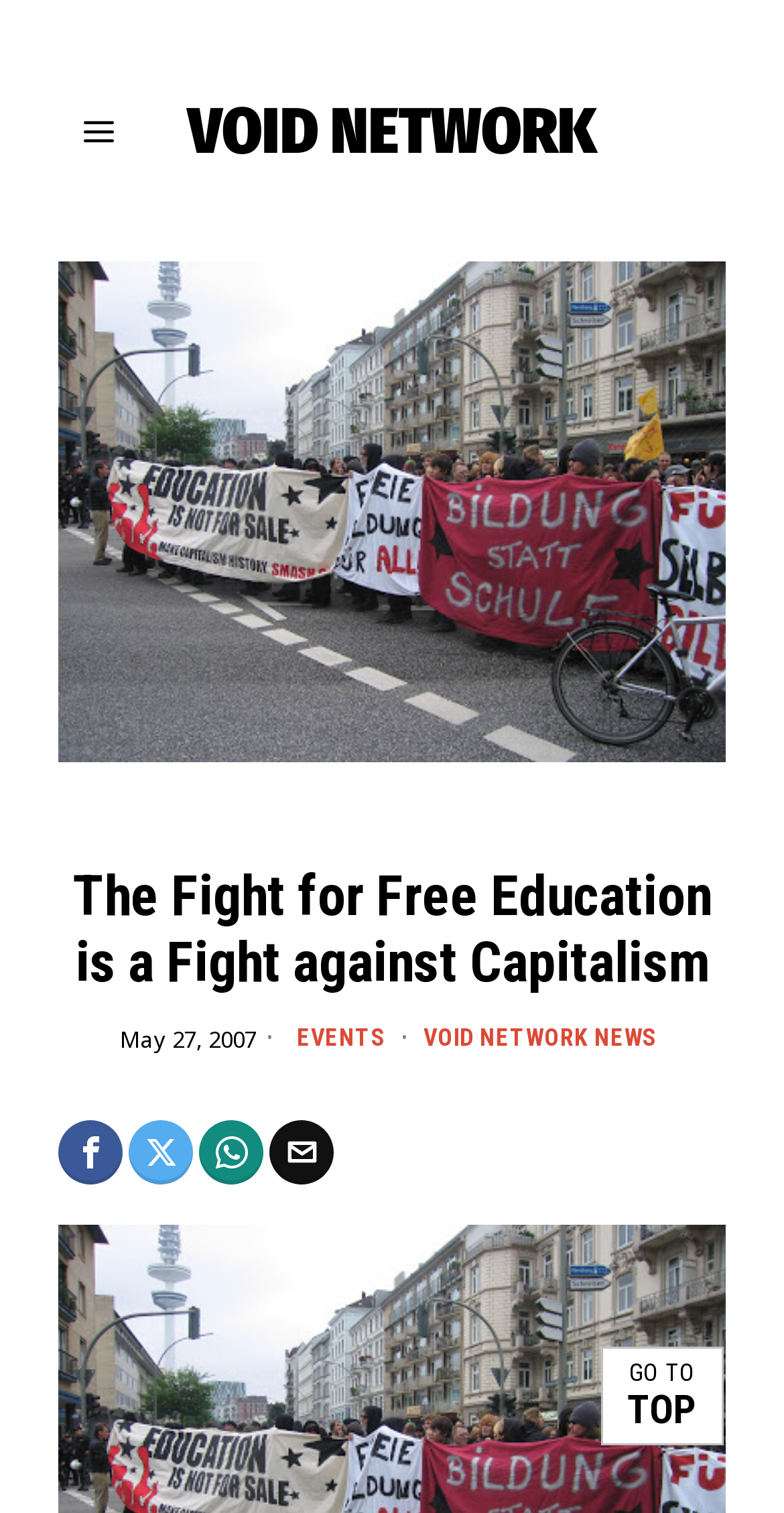Please identify the coordinates of the bounding box that should be clicked to fulfill this instruction: "go to TOP".

[0.8, 0.915, 0.89, 0.947]